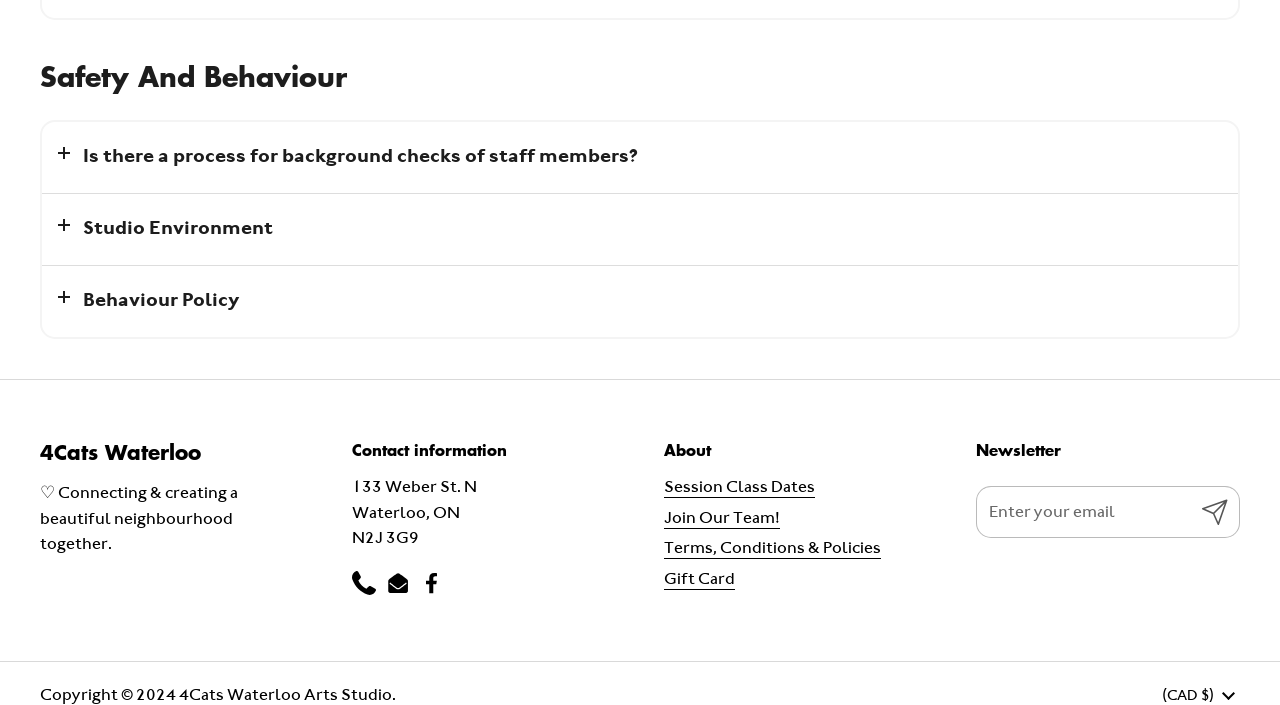Based on the element description Email, identify the bounding box coordinates for the UI element. The coordinates should be in the format (top-left x, top-left y, bottom-right x, bottom-right y) and within the 0 to 1 range.

[0.302, 0.811, 0.32, 0.845]